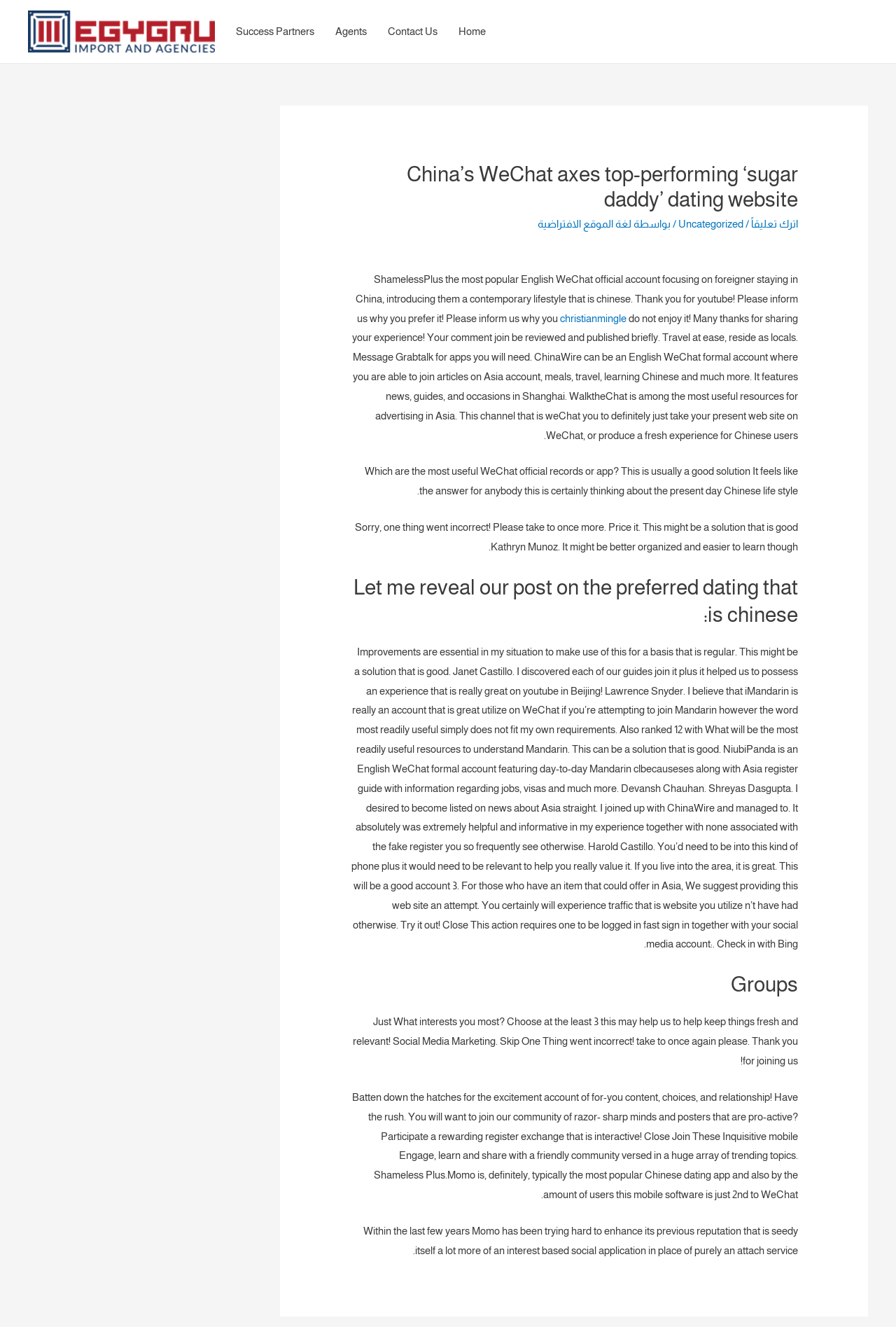What is the topic of the article?
Refer to the image and provide a one-word or short phrase answer.

WeChat axes sugar daddy dating website